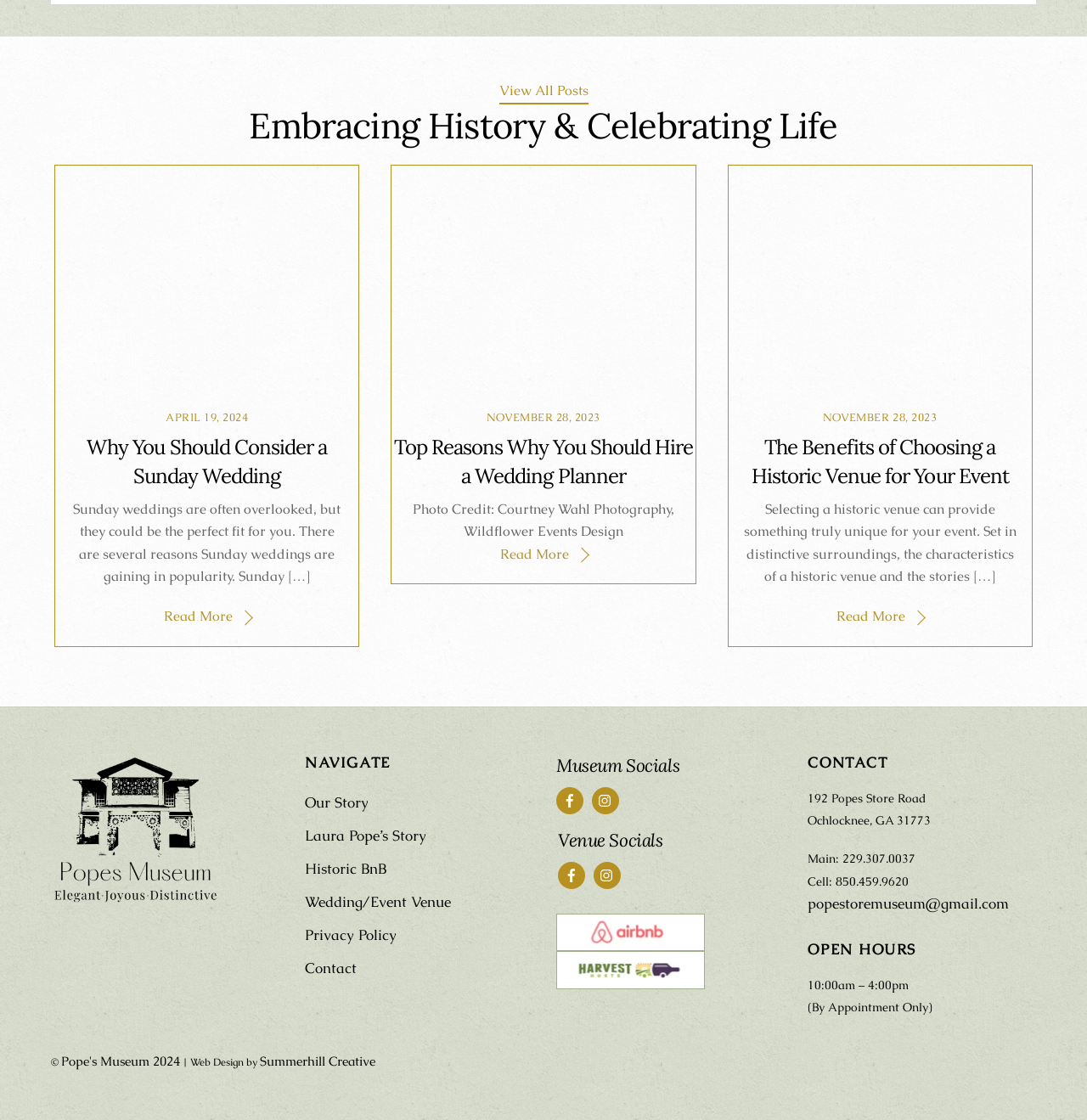Identify the bounding box coordinates of the clickable region necessary to fulfill the following instruction: "Contact Pope's Museum". The bounding box coordinates should be four float numbers between 0 and 1, i.e., [left, top, right, bottom].

[0.743, 0.798, 0.928, 0.815]